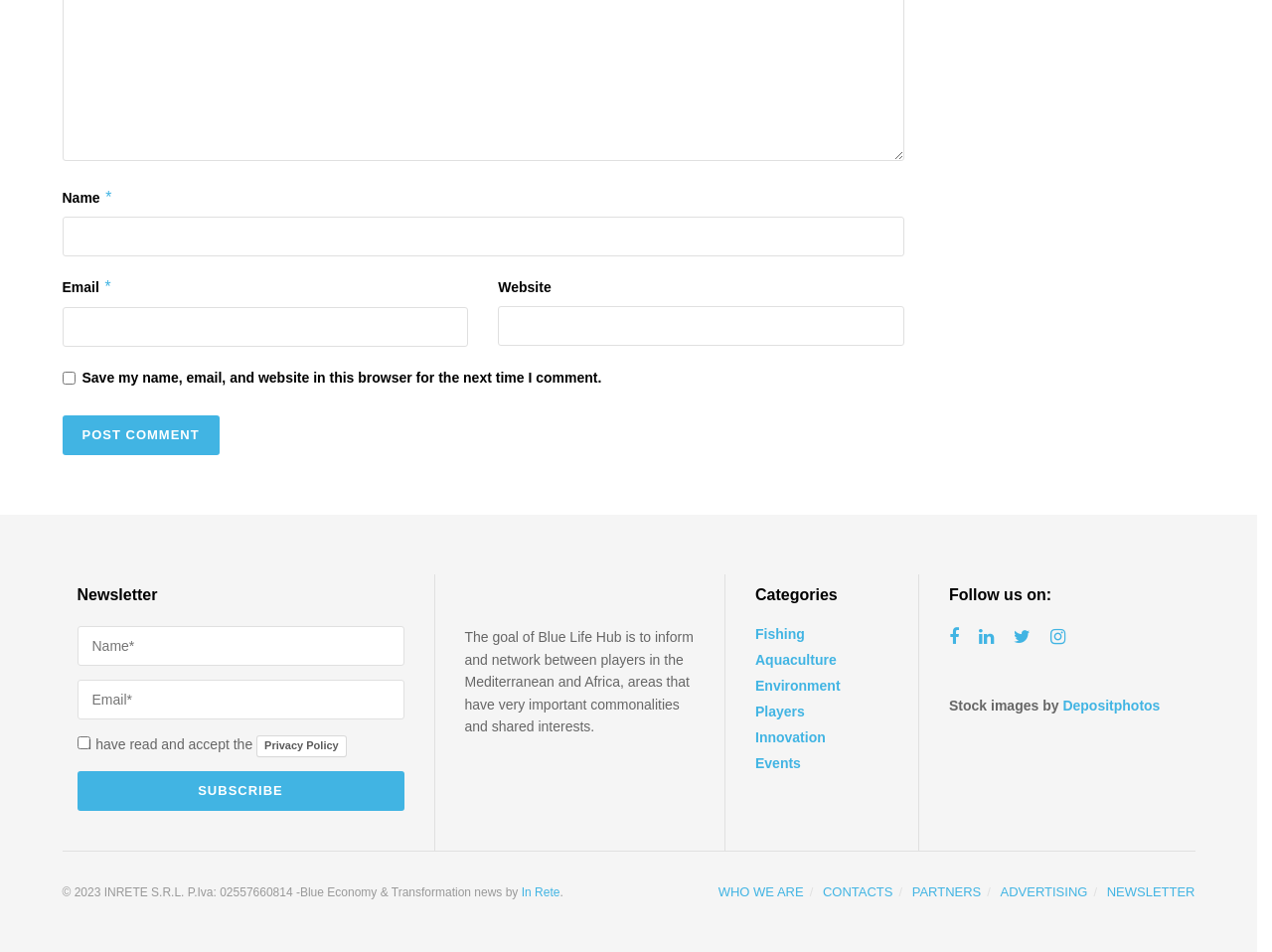Determine the bounding box coordinates for the clickable element required to fulfill the instruction: "Follow on Facebook". Provide the coordinates as four float numbers between 0 and 1, i.e., [left, top, right, bottom].

[0.77, 0.658, 0.781, 0.683]